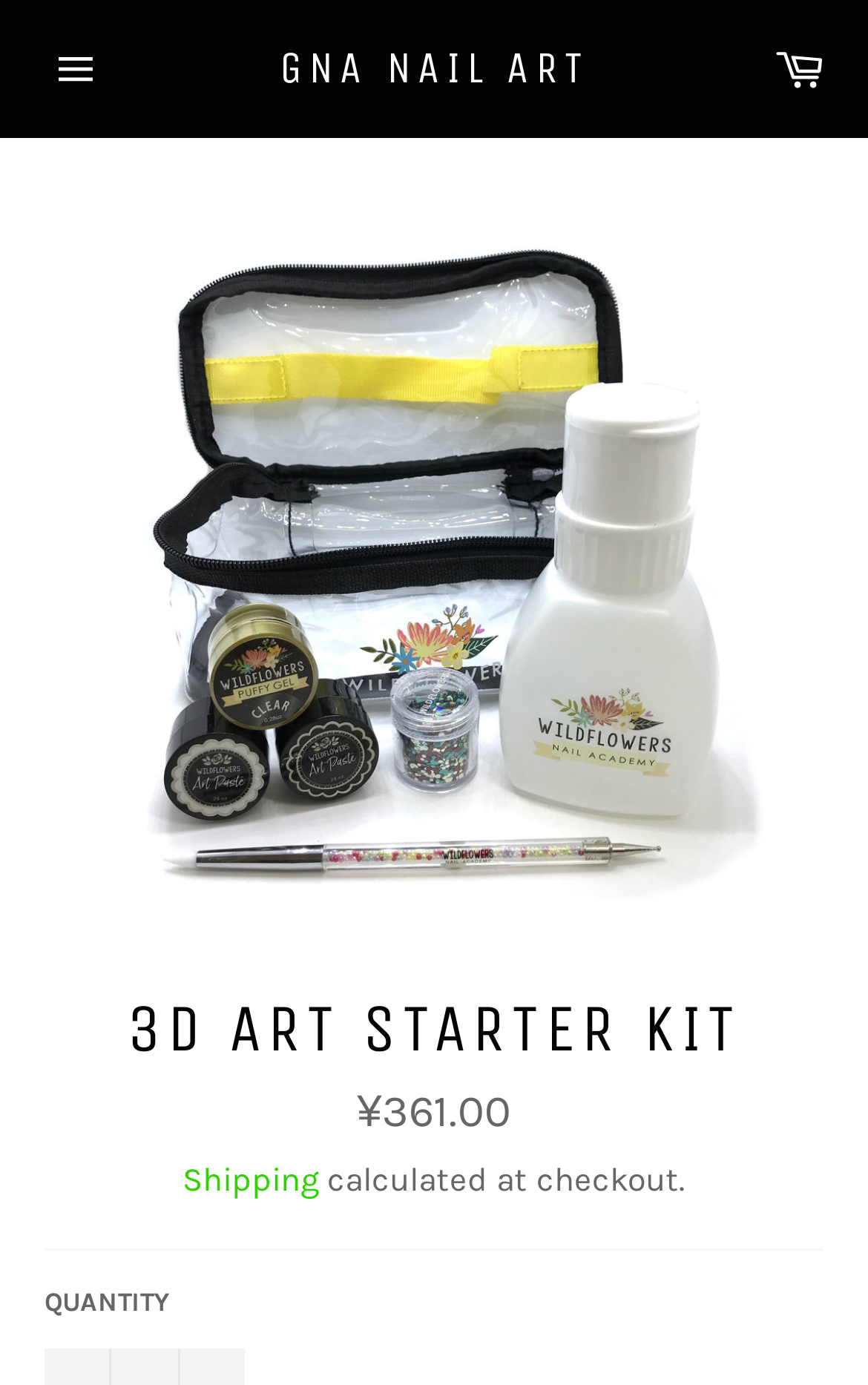Bounding box coordinates are specified in the format (top-left x, top-left y, bottom-right x, bottom-right y). All values are floating point numbers bounded between 0 and 1. Please provide the bounding box coordinate of the region this sentence describes: Site navigation

[0.026, 0.016, 0.141, 0.084]